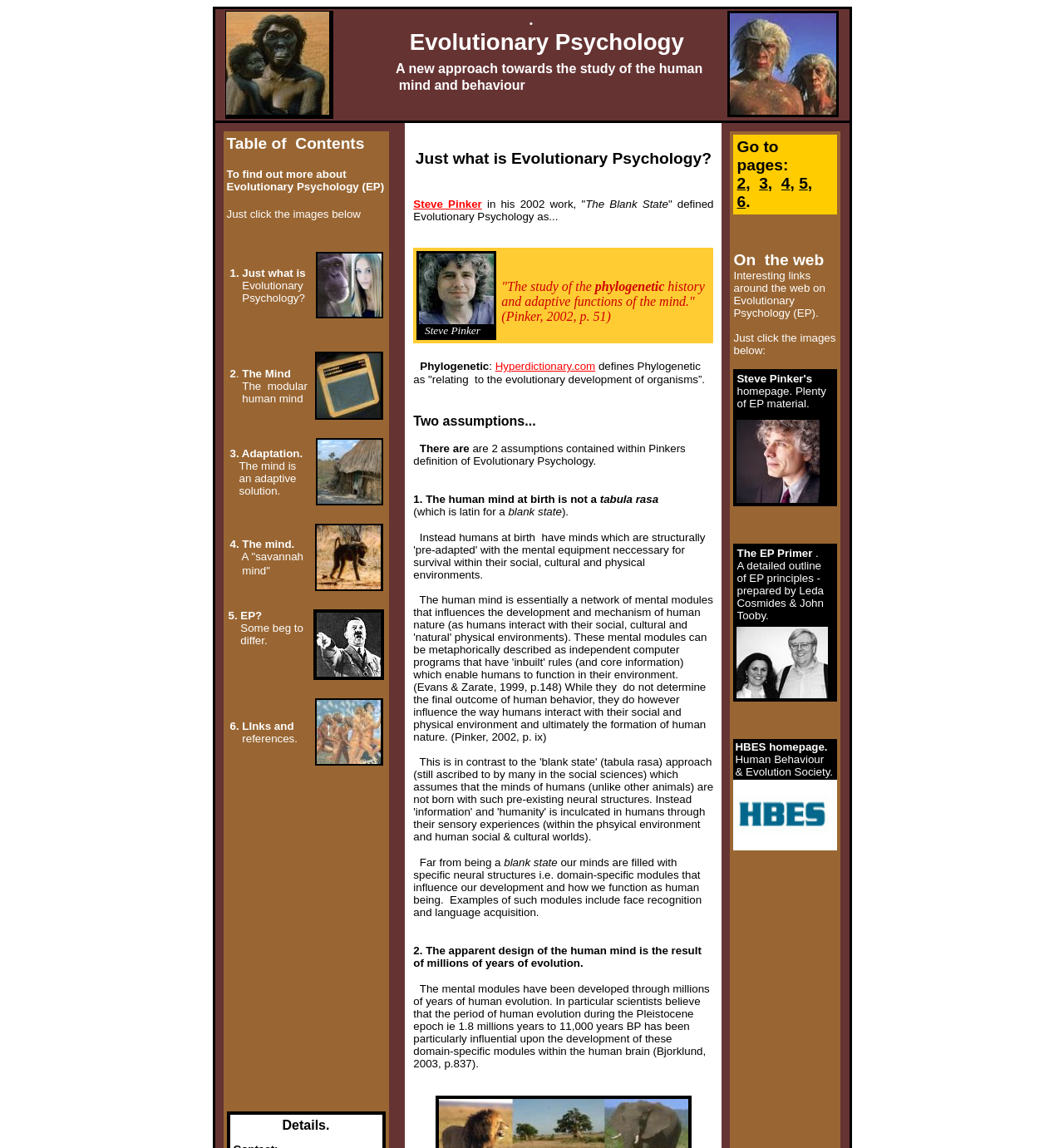How many assumptions are there in Pinker's definition of Evolutionary Psychology?
Based on the visual, give a brief answer using one word or a short phrase.

2